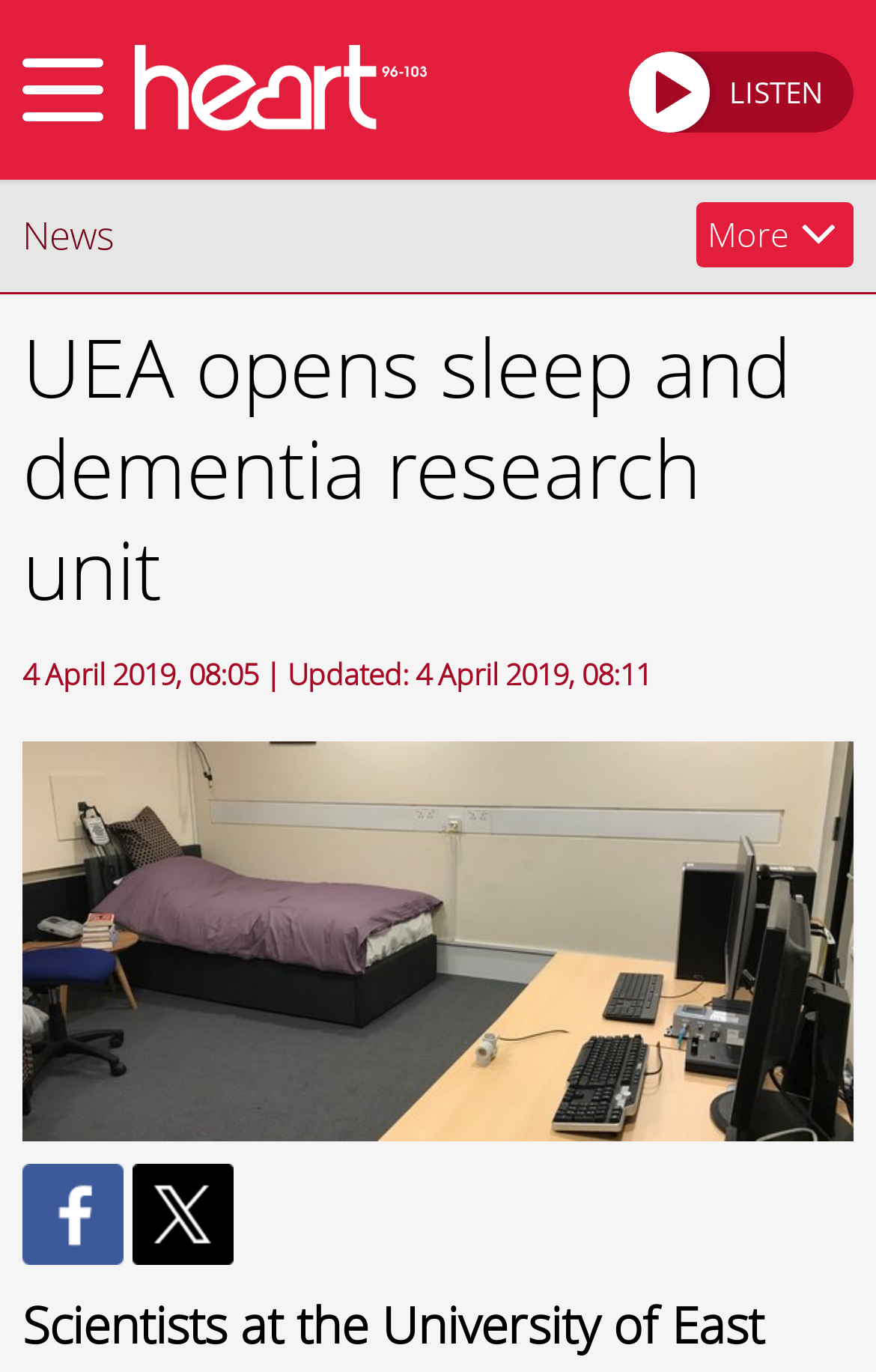Find the bounding box of the web element that fits this description: "Heart East Anglia".

[0.154, 0.033, 0.497, 0.097]